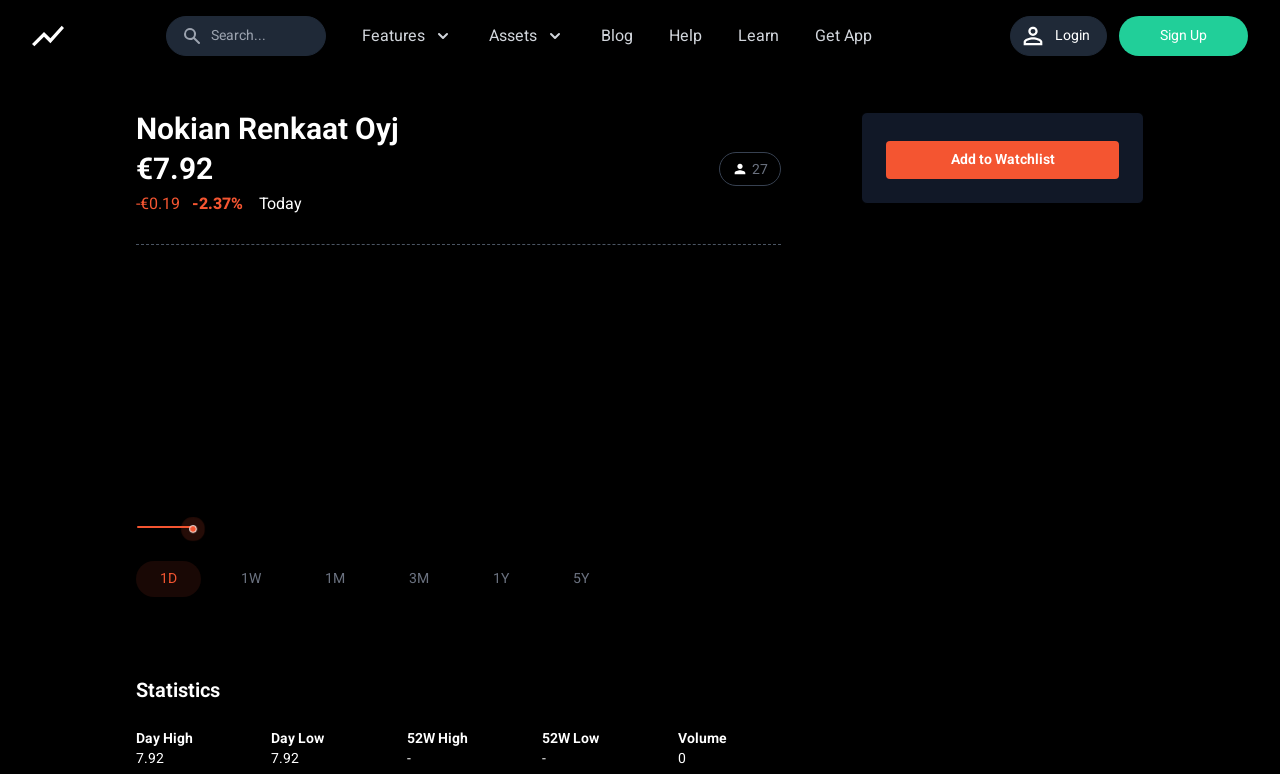Specify the bounding box coordinates of the area to click in order to execute this command: 'Click on the 'Login / Sign up' button'. The coordinates should consist of four float numbers ranging from 0 to 1, and should be formatted as [left, top, right, bottom].

None